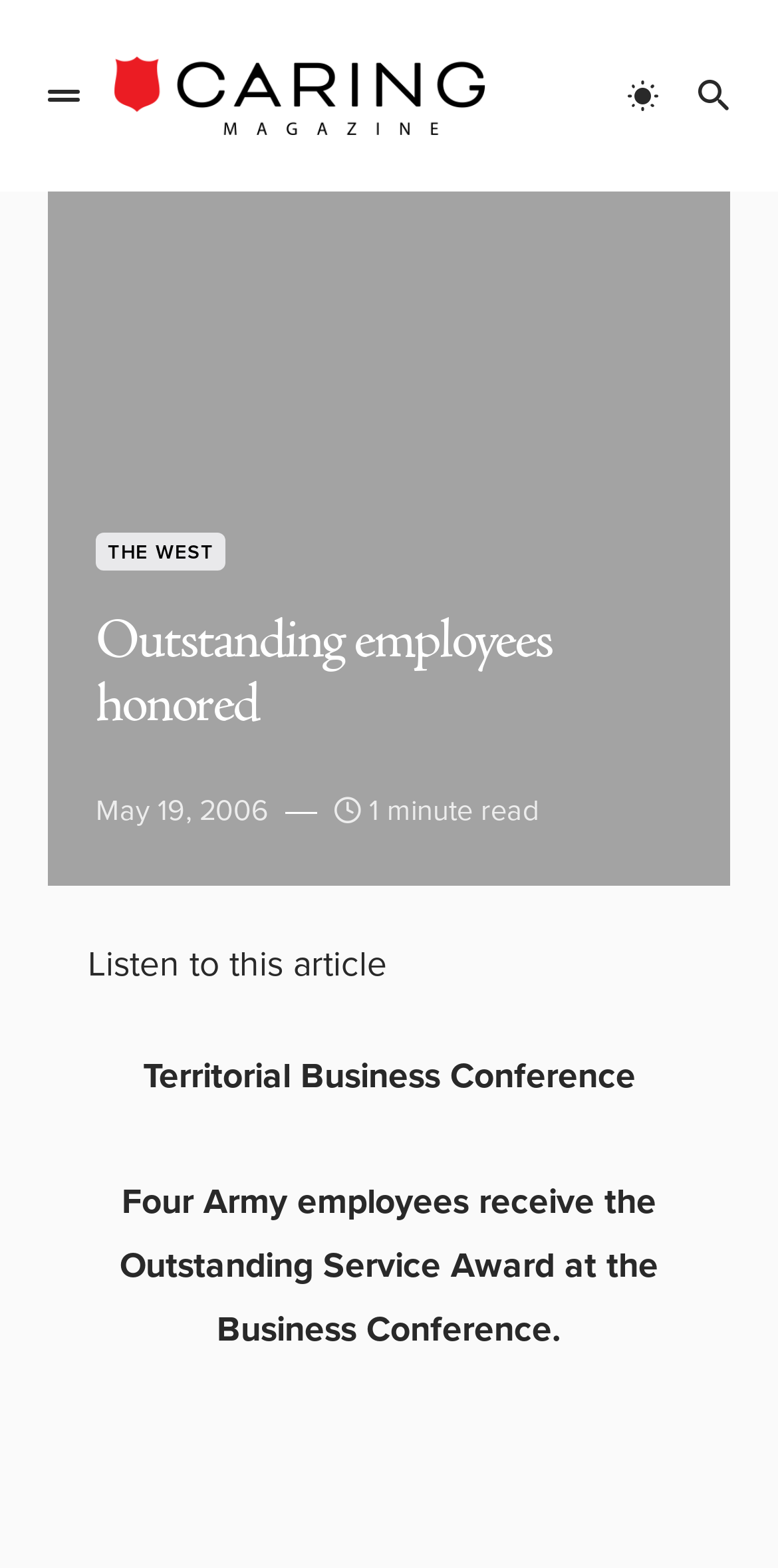How many Army employees received an award?
From the screenshot, supply a one-word or short-phrase answer.

Four